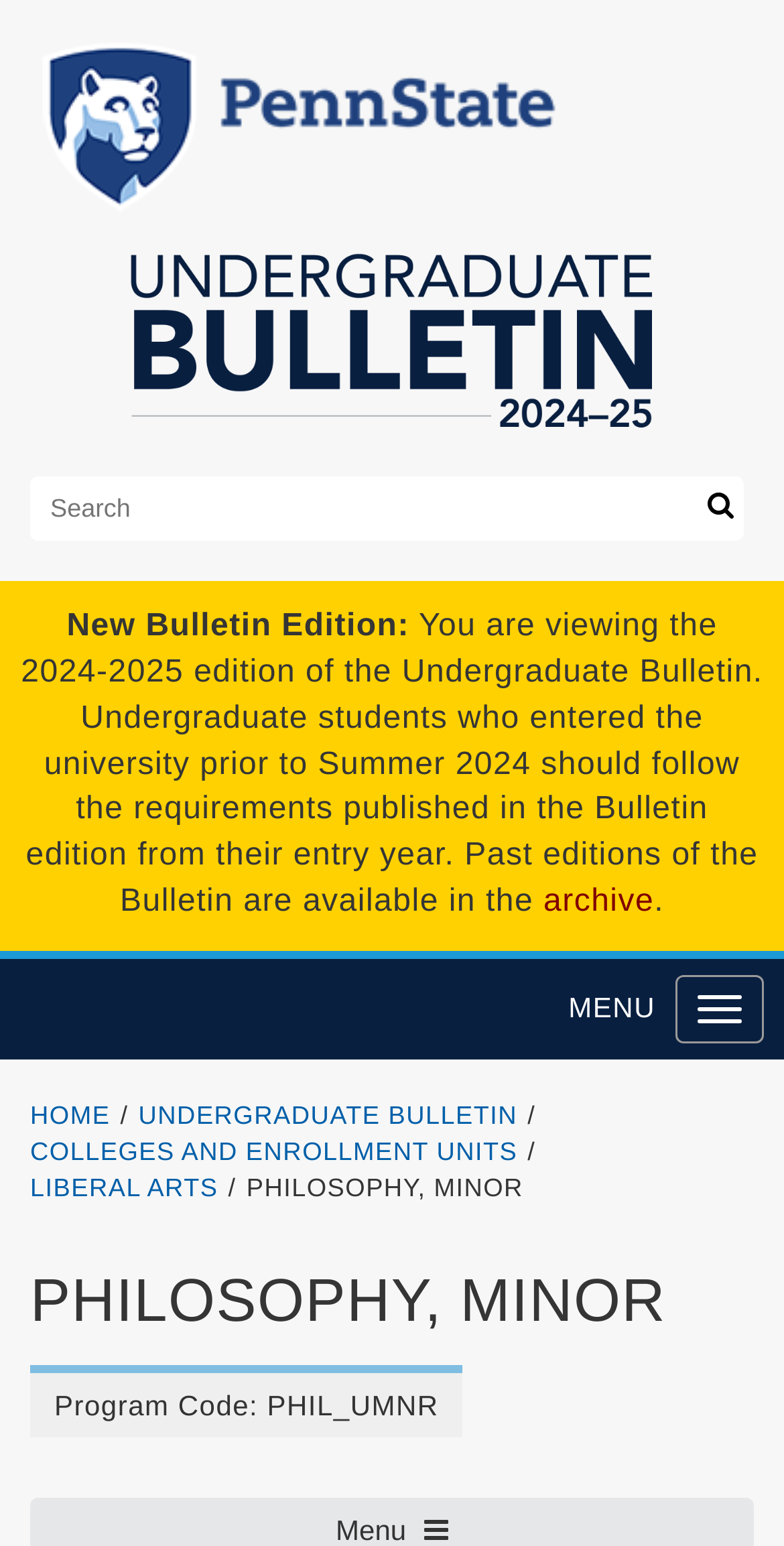Given the content of the image, can you provide a detailed answer to the question?
What is the program code for the Philosophy minor?

I found the answer by looking at the static text element that contains the program code information, which is located below the heading 'PHILOSOPHY, MINOR'.